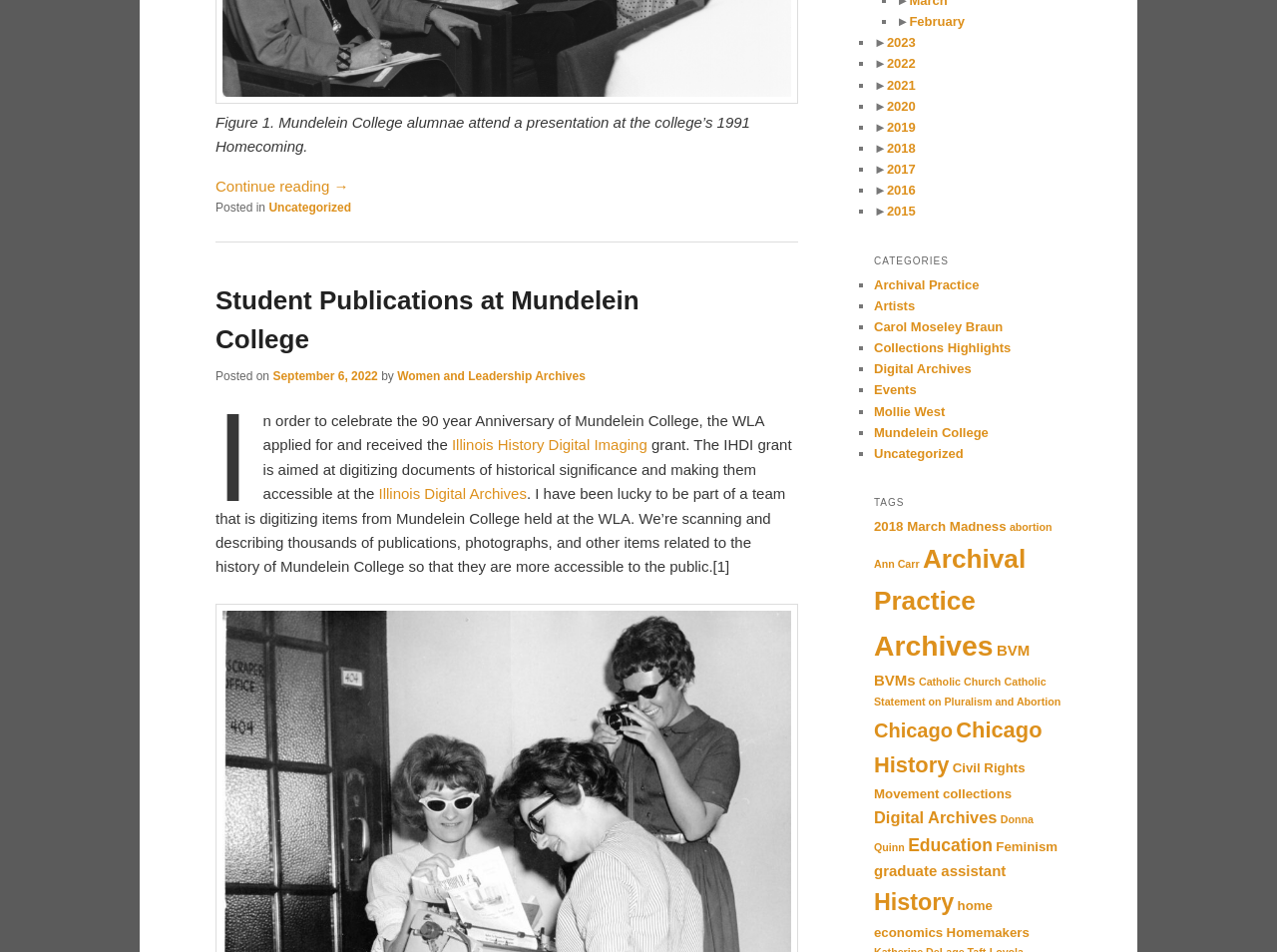Please provide the bounding box coordinates in the format (top-left x, top-left y, bottom-right x, bottom-right y). Remember, all values are floating point numbers between 0 and 1. What is the bounding box coordinate of the region described as: Student Publications at Mundelein College

[0.169, 0.3, 0.501, 0.372]